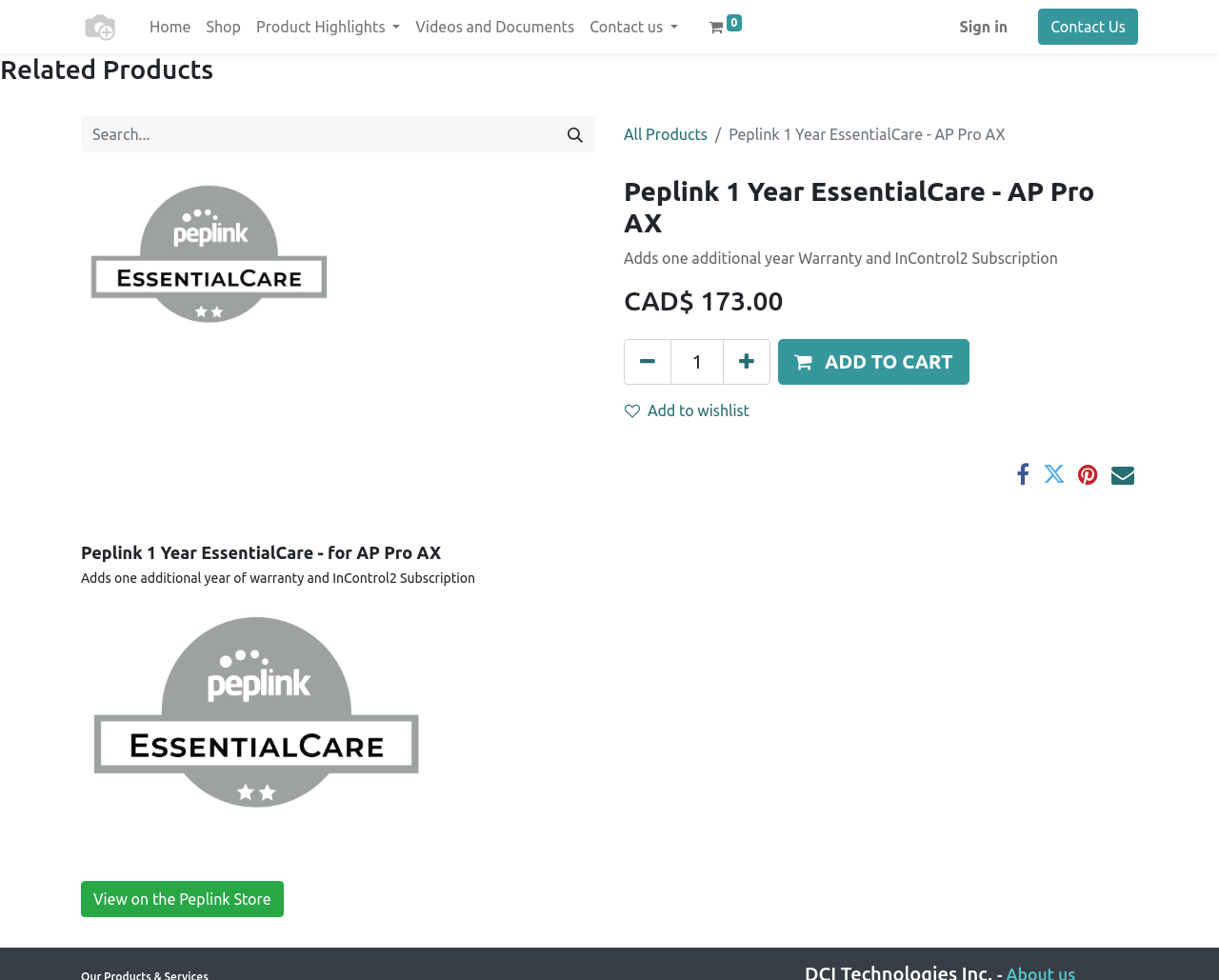Based on the visual content of the image, answer the question thoroughly: What is the alternative store to buy the product?

I found the alternative store to buy the product by looking at the link element with the text 'View on the Peplink Store' which is located at the bottom of the page.